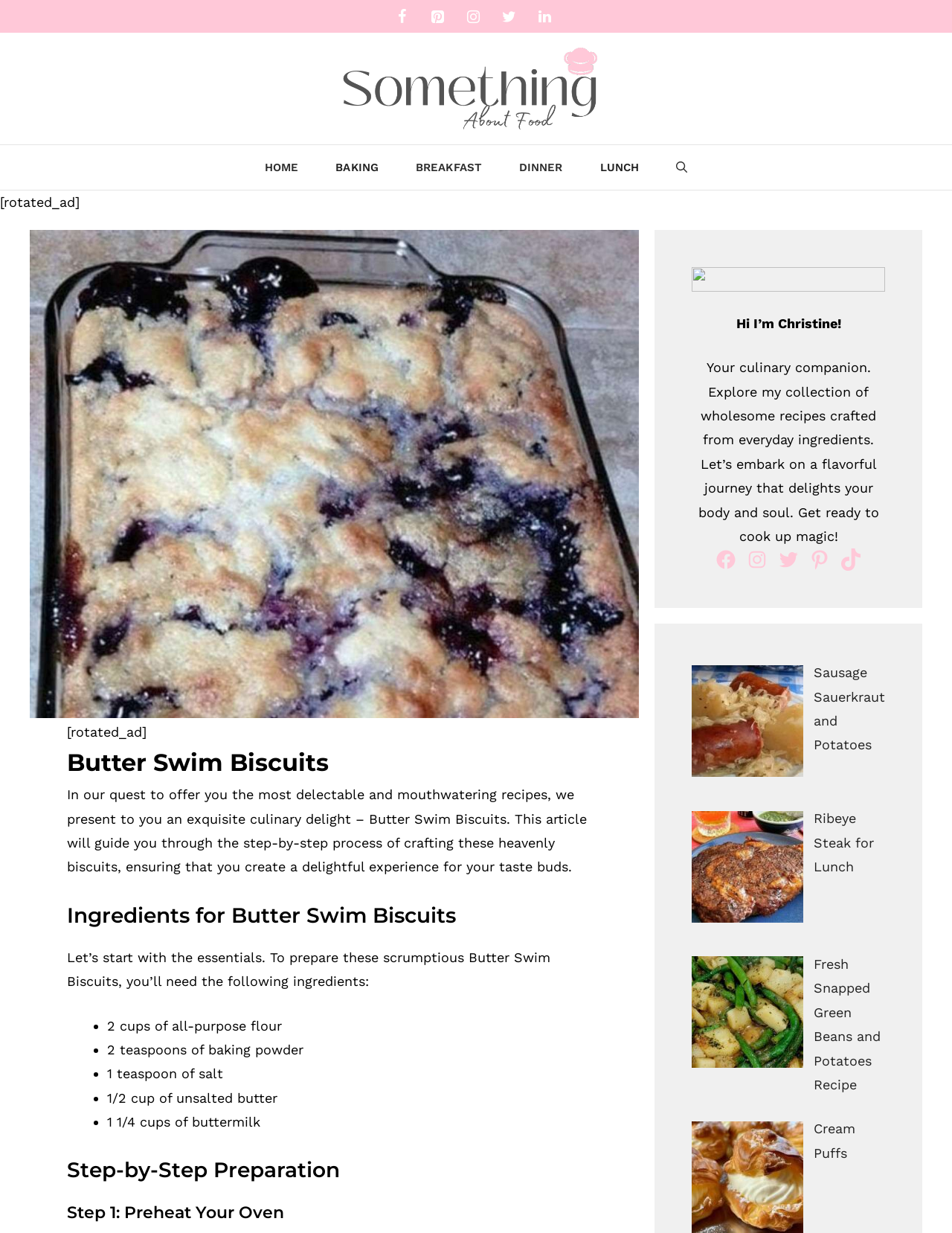Please identify the coordinates of the bounding box for the clickable region that will accomplish this instruction: "View 'Vape Guides'".

None